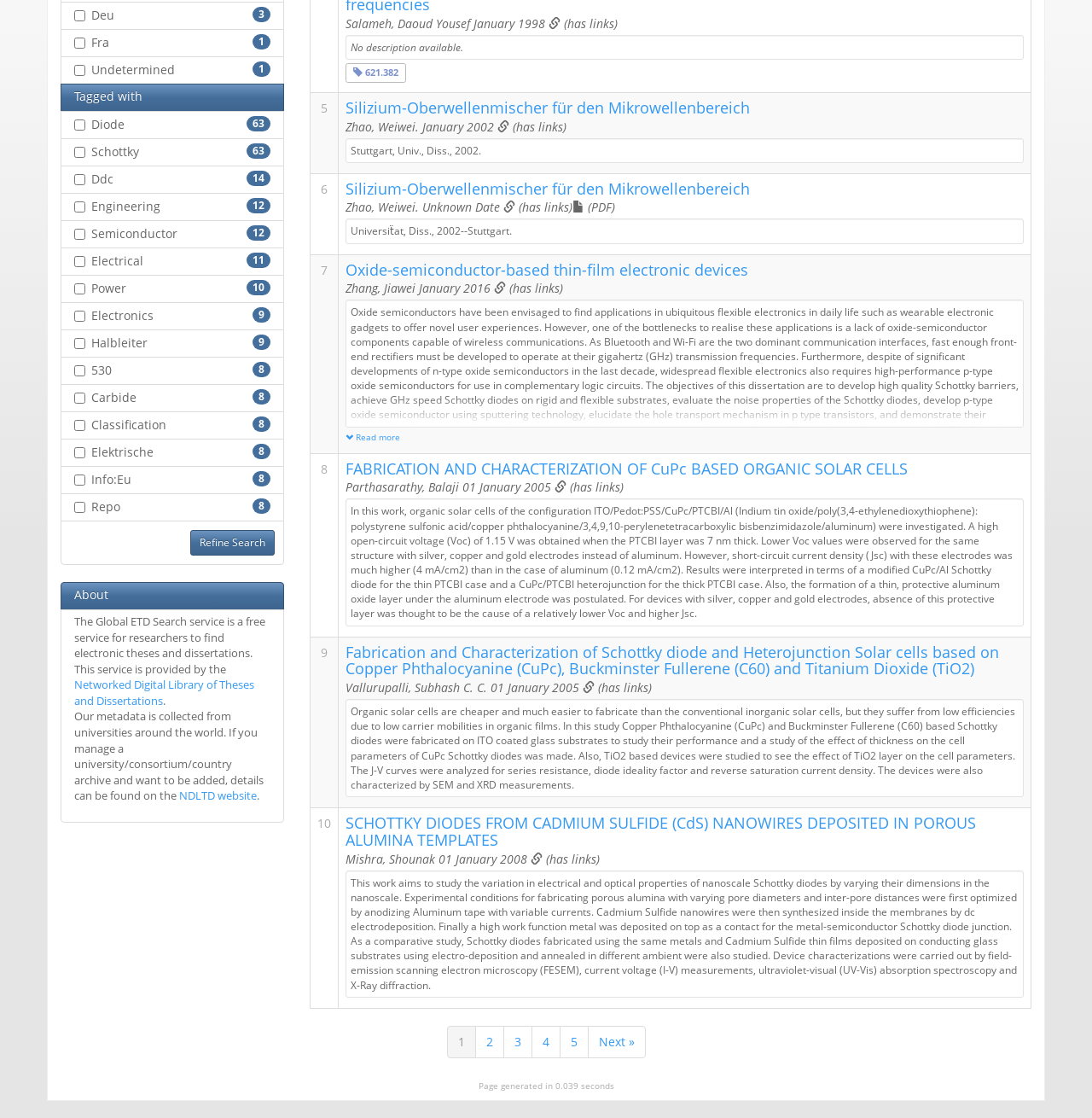Using floating point numbers between 0 and 1, provide the bounding box coordinates in the format (top-left x, top-left y, bottom-right x, bottom-right y). Locate the UI element described here: Silizium-Oberwellenmischer für den Mikrowellenbereich

[0.316, 0.159, 0.687, 0.178]